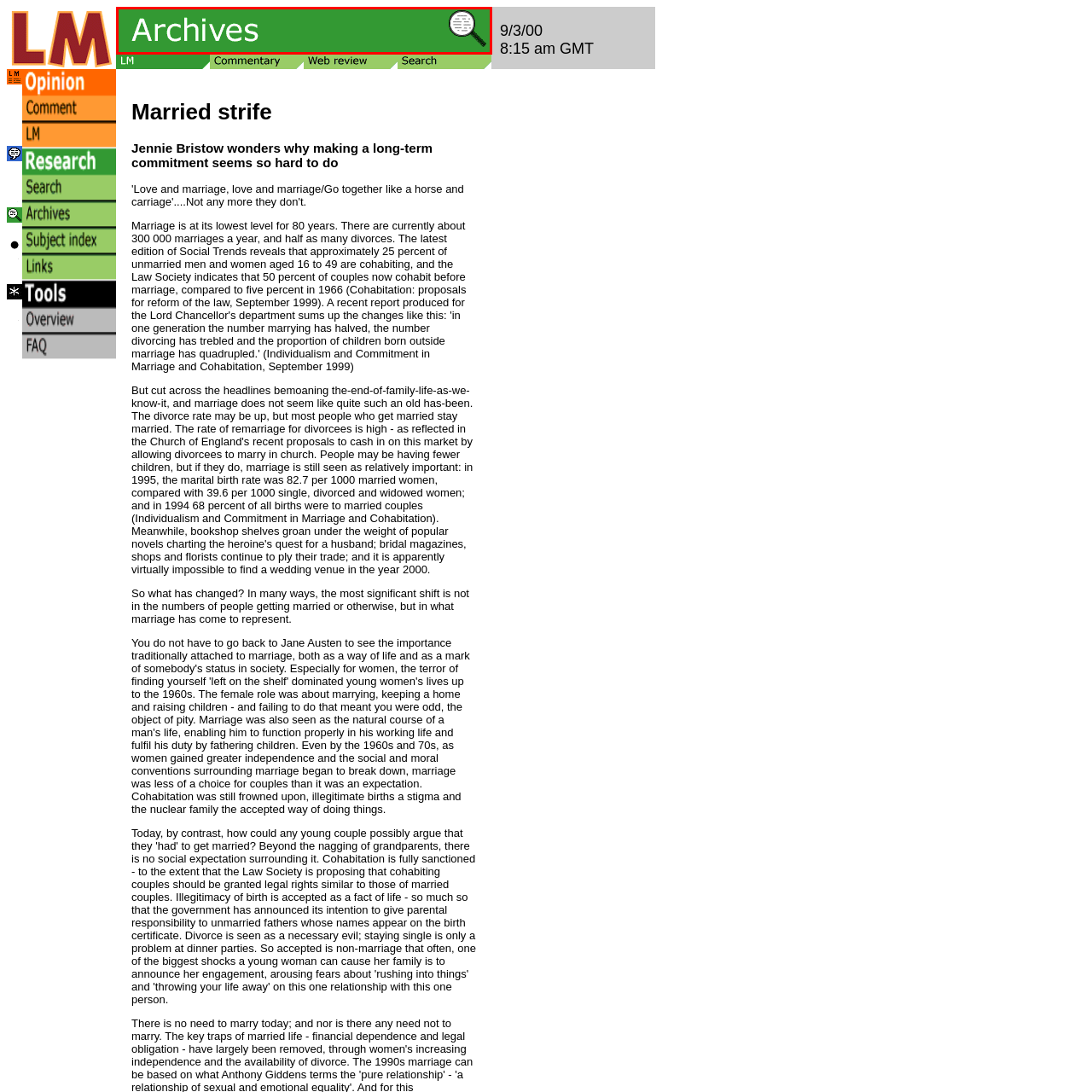Thoroughly describe the scene captured inside the red-bordered image.

The image displays a vibrant green banner with the word "Archives" prominently featured in white letters. Accompanying the text is a magnifying glass icon, symbolizing search and exploration. This banner likely serves as a navigational element on a webpage, allowing users to access archived content or previously published materials, reflecting a theme of gathering and reviewing past information. The design emphasizes clarity and accessibility, inviting visitors to delve into the archive's offerings.